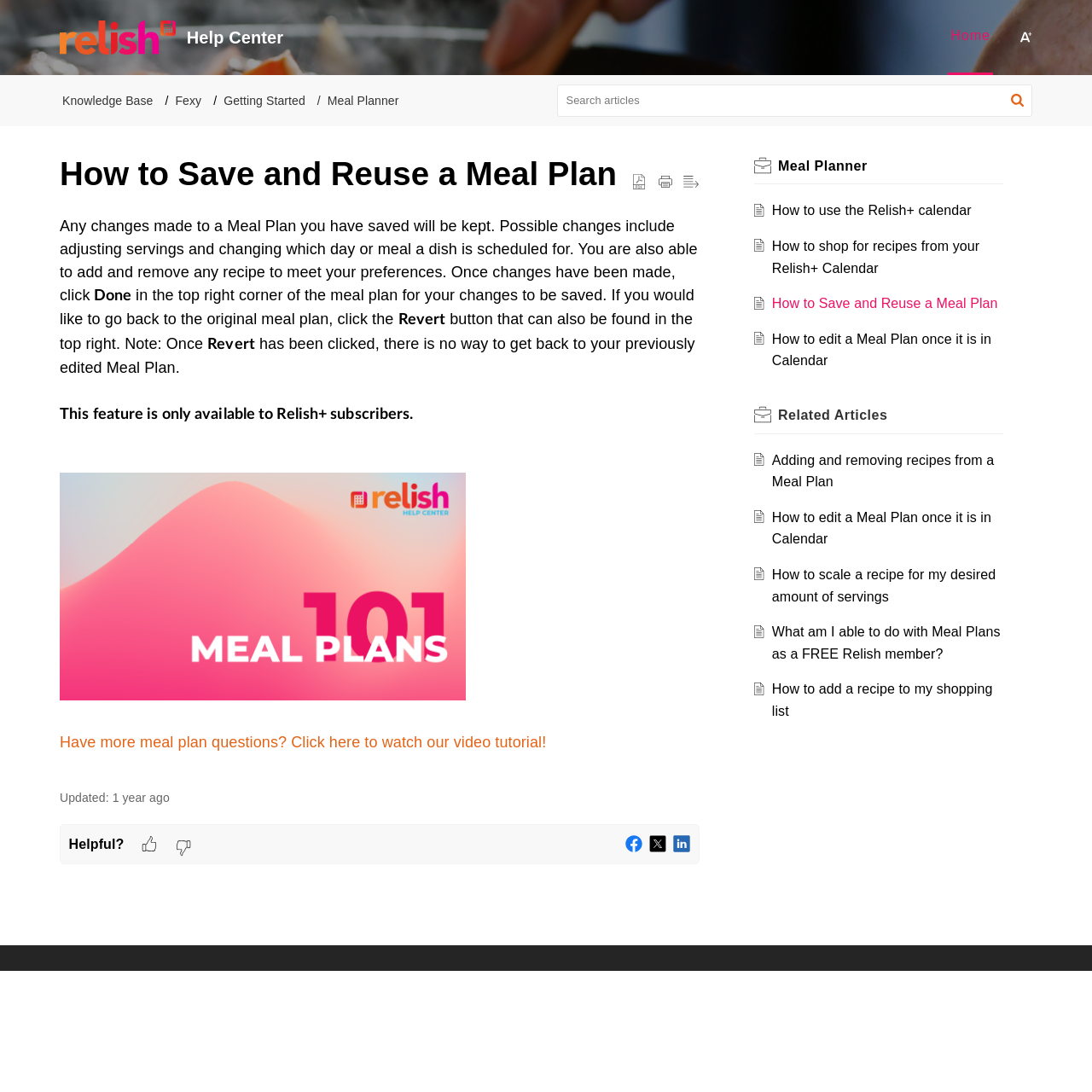Could you provide the bounding box coordinates for the portion of the screen to click to complete this instruction: "Check the 'Top Trends' section"?

None